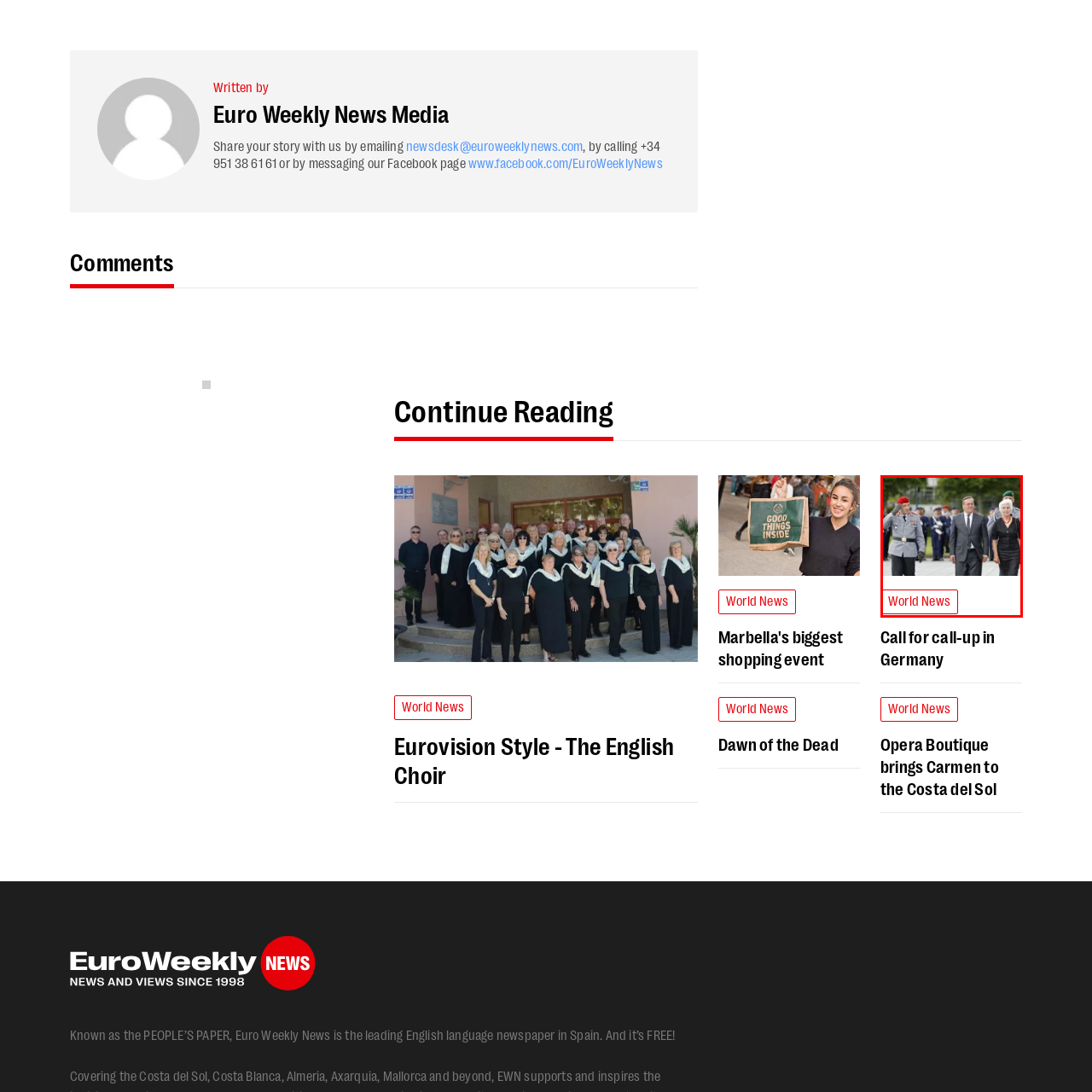Generate an in-depth caption for the image enclosed by the red boundary.

The image features a formal event with a government or military official saluting, accompanied by two individuals in formal attire—a man in a suit and a woman, likely engaging in diplomatic or ceremonial activities. In the background, a contingent of military personnel is lined up, suggesting a context of honor or official proceedings. The caption highlights the theme of "World News," indicating the significance of the event in a broader international or national context, capturing a moment that reflects leadership and ceremonial protocol.